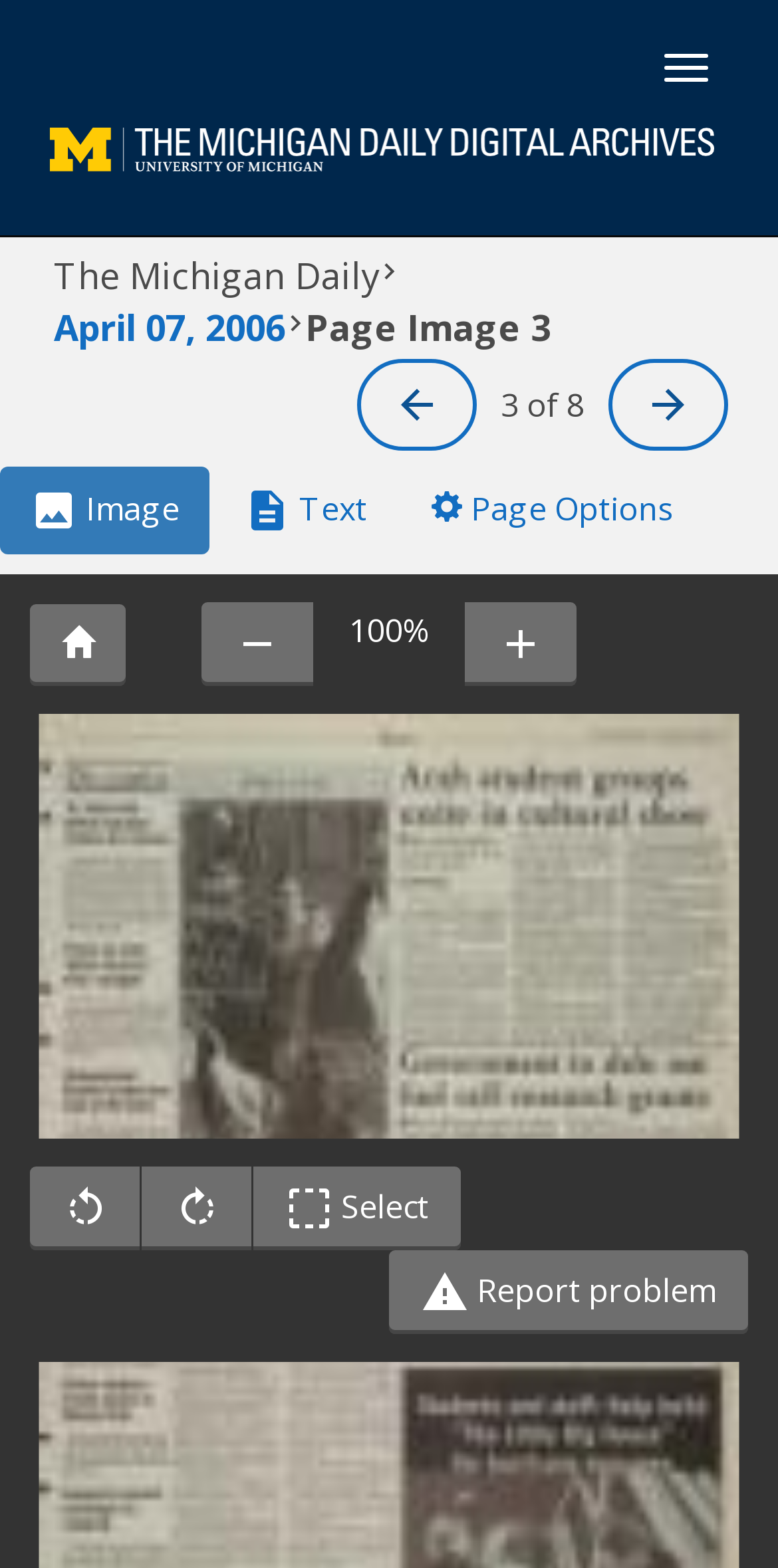Give a comprehensive overview of the webpage, including key elements.

The webpage is an archive page from The Michigan Daily, displaying Image 3 of 8 from the April 07, 2006 publication. At the top left, there is a button to toggle navigation, and next to it, a link to The Michigan Daily Digital Archives with an accompanying image. 

Below these elements, there is a heading that reads "The Michigan Daily April 07, 2006 Page Image 3". Underneath the heading, there is a link to "April 07, 2006" and two empty links on either side. 

To the right of these links, there is a label that says "Image" and another label that says "3 of 8", indicating the current image being viewed. 

Below these labels, there is a horizontal tab list with three tabs: "Image", "Text", and "Page Options". The "Page Options" tab has a dropdown menu with several groups of controls, including a group for zoom controls with a button to zoom in, a label showing the current zoom level at 100%, and a button to zoom out. There is also a group for image controls with three buttons, and a link to report any problems.